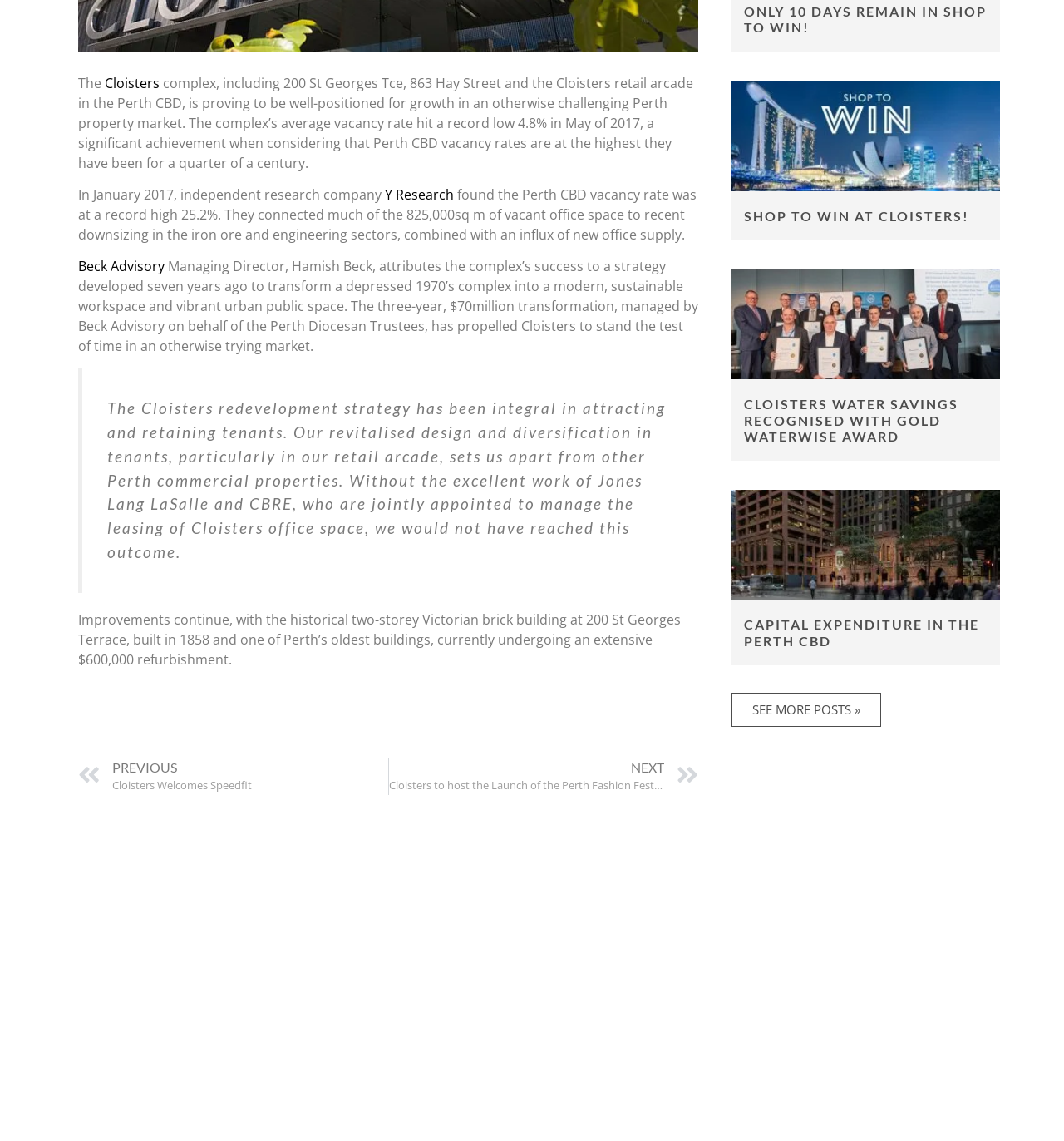Identify and provide the bounding box coordinates of the UI element described: "Y Research". The coordinates should be formatted as [left, top, right, bottom], with each number being a float between 0 and 1.

[0.362, 0.151, 0.427, 0.167]